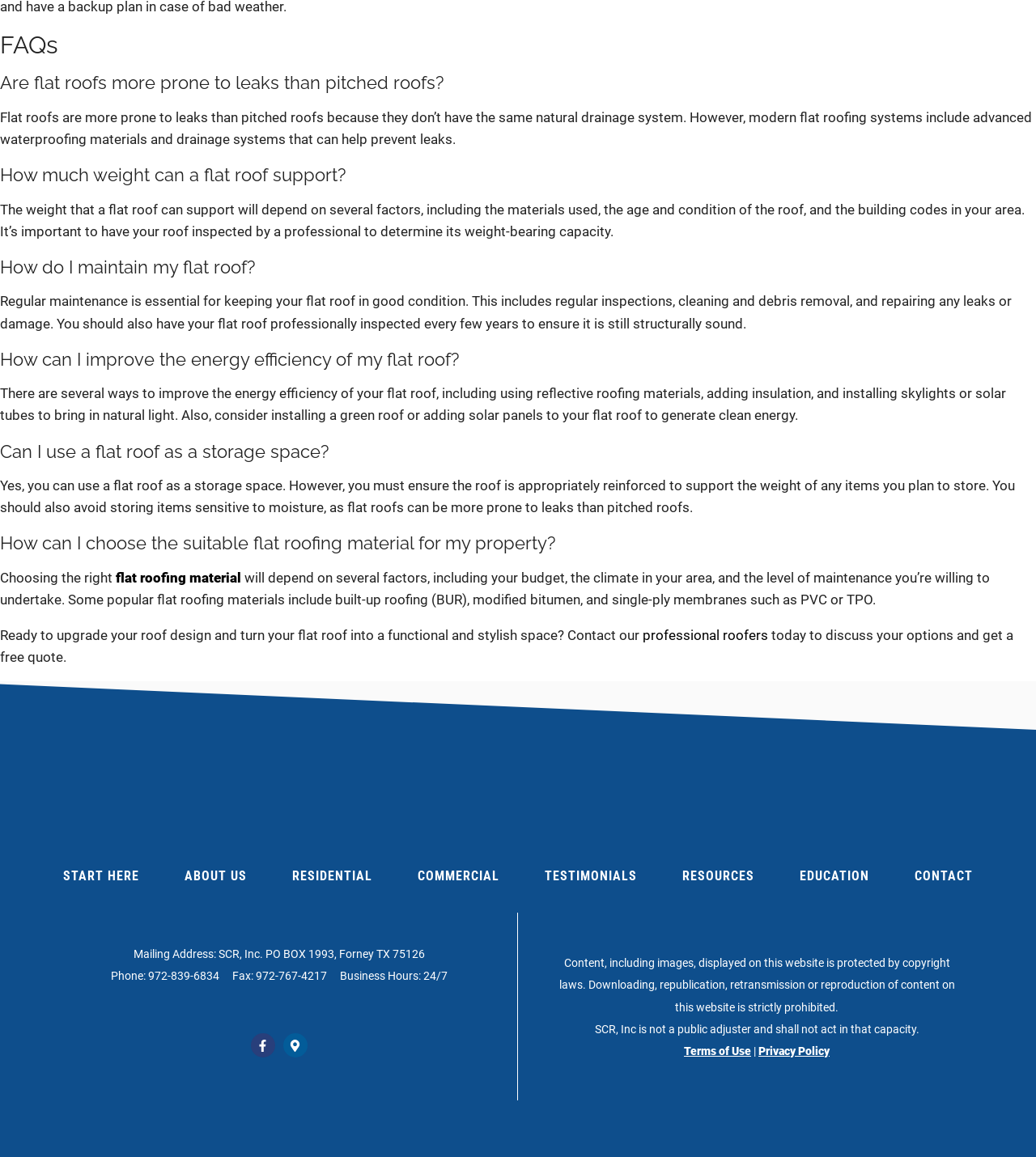Please answer the following question using a single word or phrase: 
What is the purpose of regular maintenance for flat roofs?

Keep roof in good condition